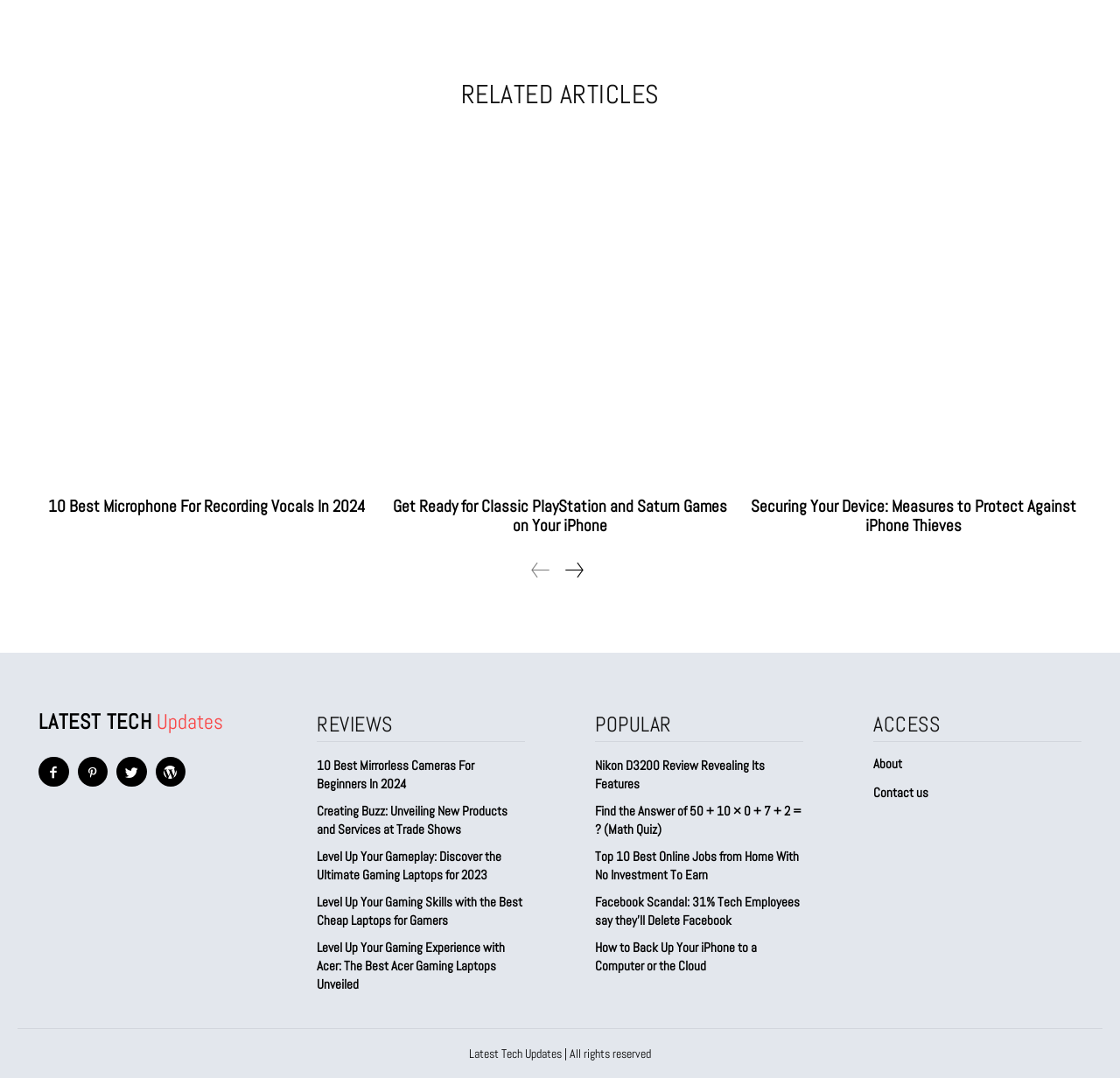Could you specify the bounding box coordinates for the clickable section to complete the following instruction: "Read 'How to Back Up Your iPhone to a Computer or the Cloud'"?

[0.531, 0.87, 0.717, 0.904]